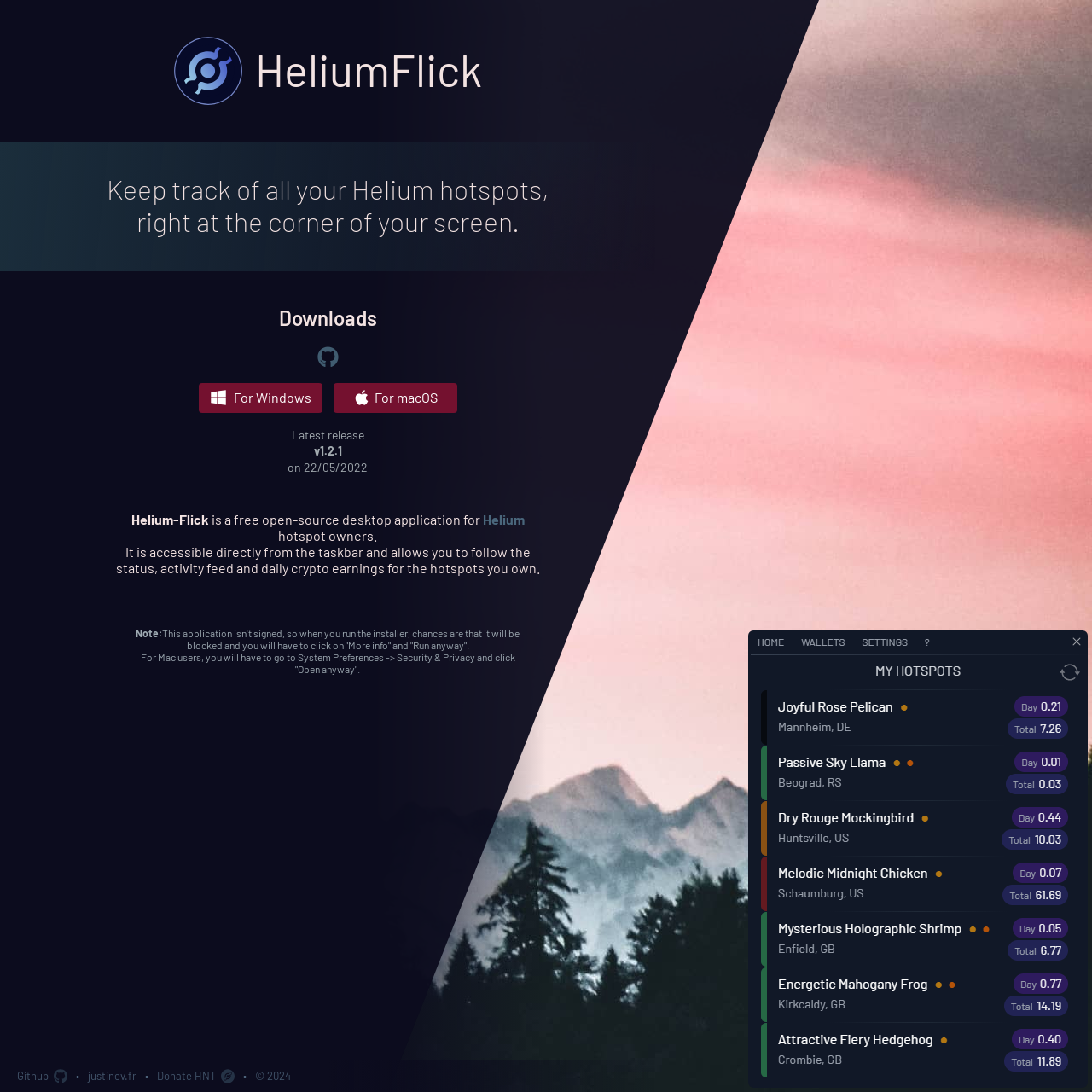What should Mac users do to run the installer?
Please provide a single word or phrase as your answer based on the screenshot.

Go to System Preferences